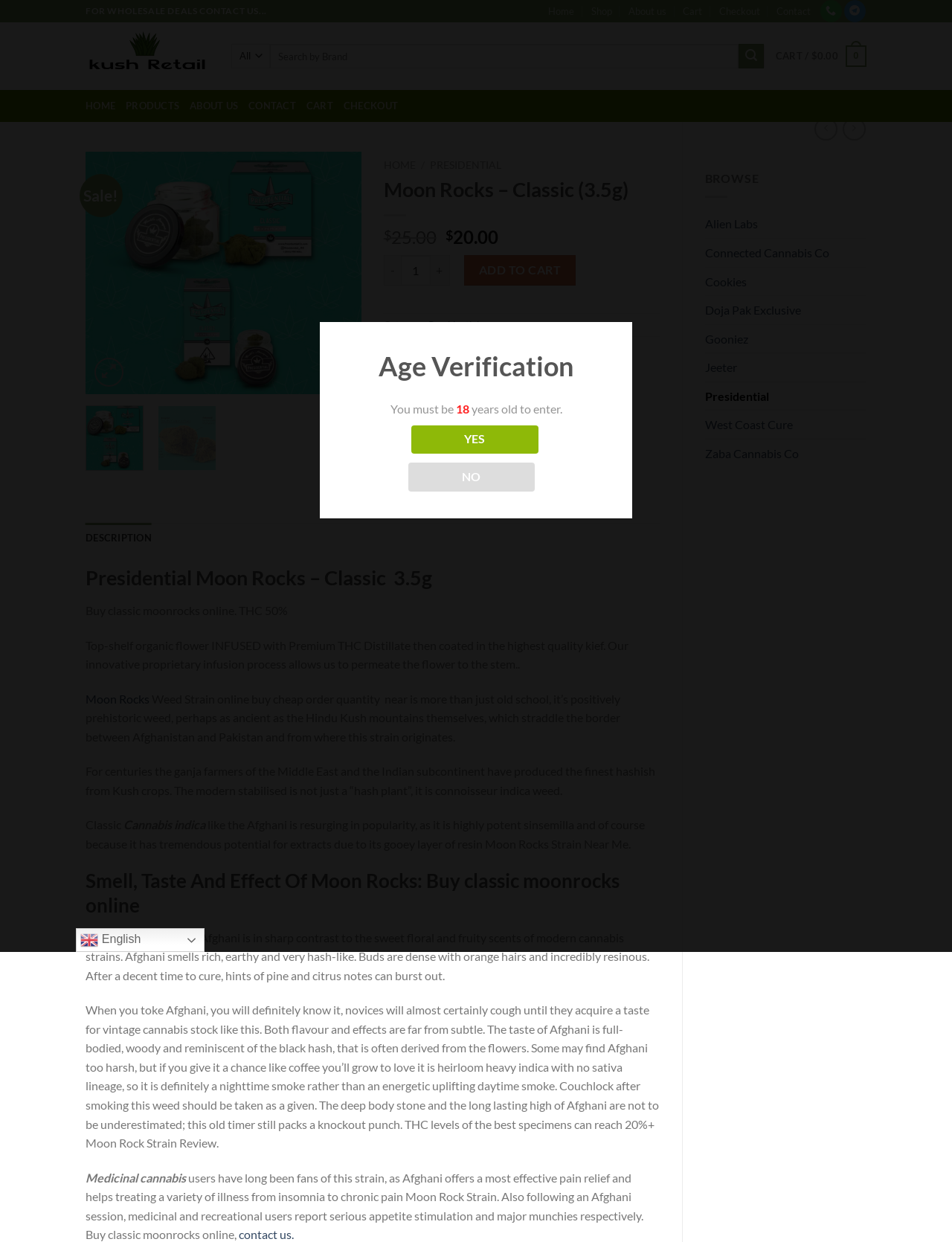Generate the text content of the main headline of the webpage.

Moon Rocks – Classic (3.5g)